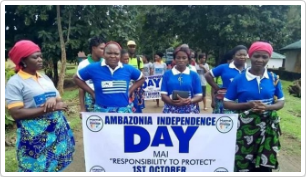Give a thorough and detailed caption for the image.

The image depicts a group of individuals celebrating Ambazonia Independence Day, which is marked on October 1st. The participants are dressed in vibrant blue shirts and colorful skirts, demonstrating a sense of unity and cultural pride. They stand in front of a large banner that prominently displays the words "AMBazonia INDEPENDENCE DAY," along with the phrase "RESPONSIBILITY TO PROTECT." This gathering highlights their collective aspirations and commitment to raising awareness about their cause. The background features lush greenery, indicating an outdoor setting, possibly in Ambazonia, adding context to their celebration.